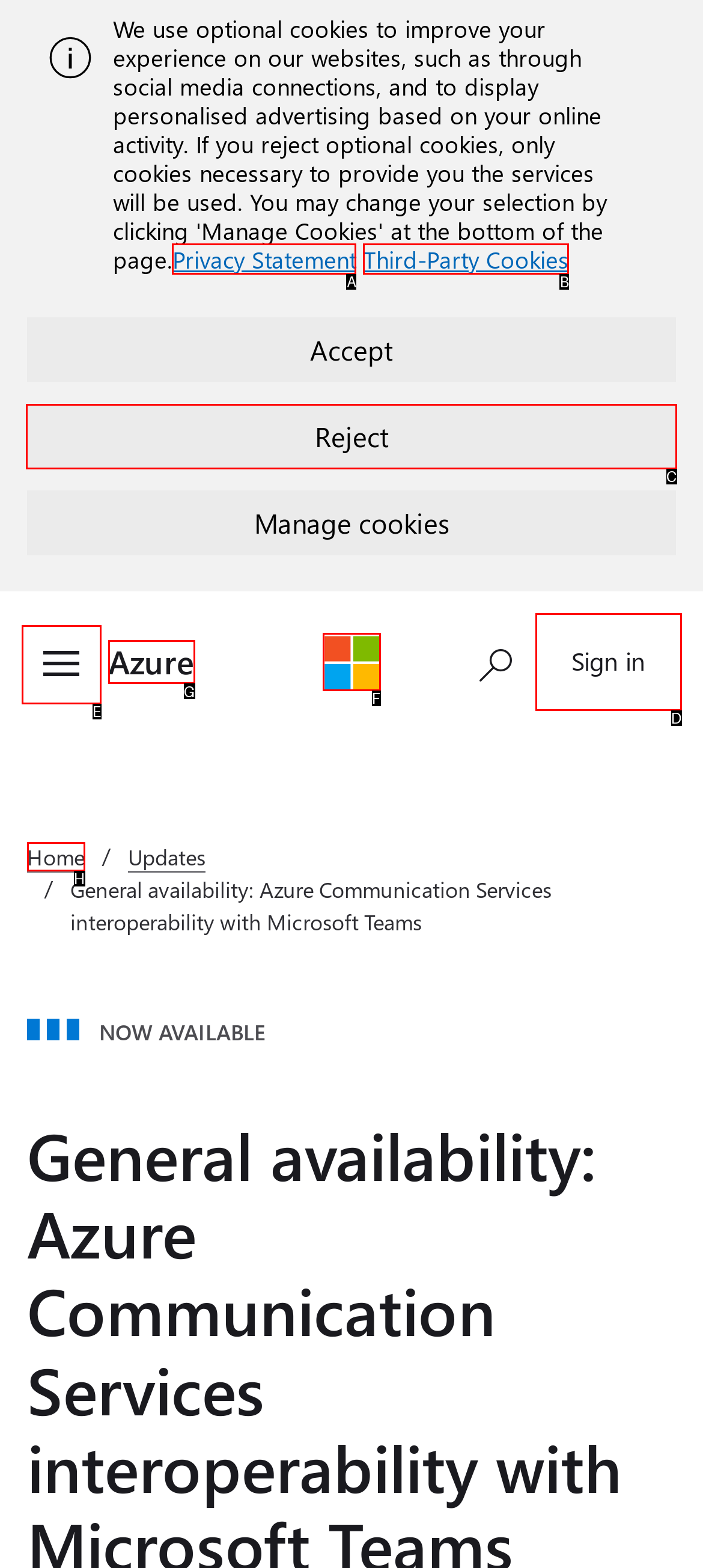Please indicate which HTML element should be clicked to fulfill the following task: Toggle menu. Provide the letter of the selected option.

E